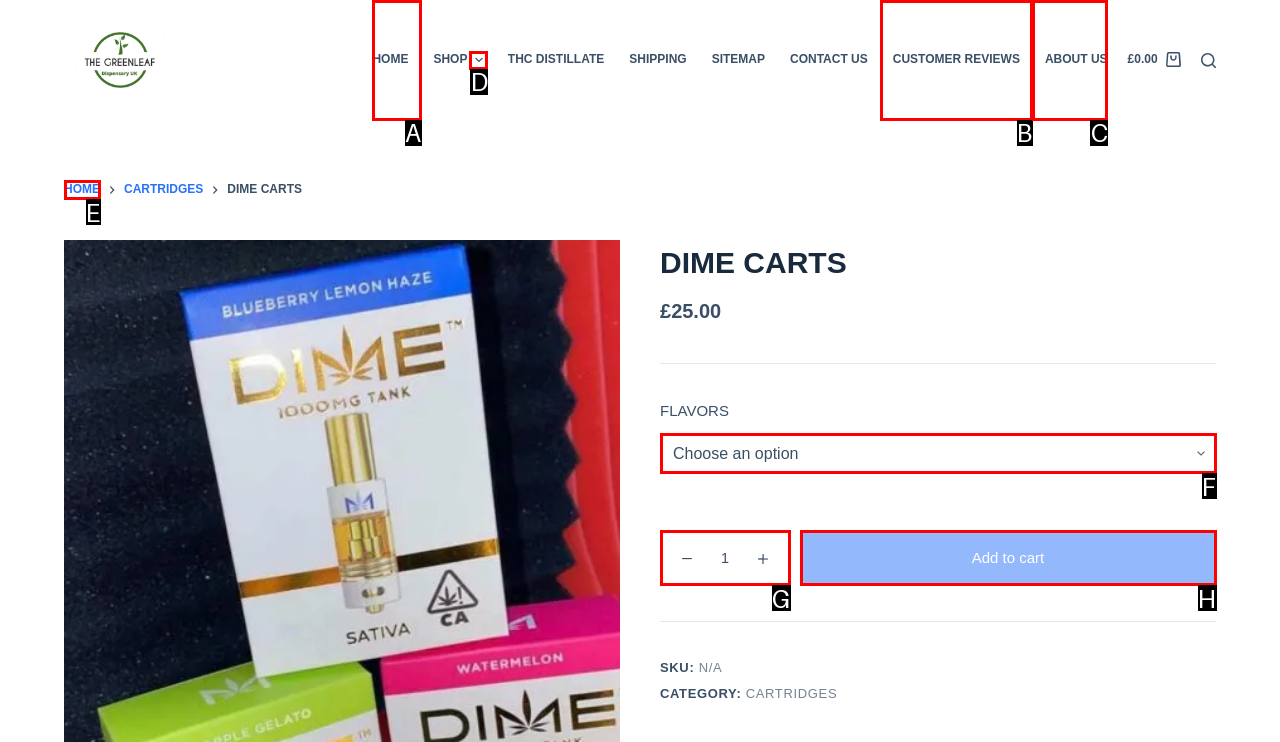Select the letter of the UI element that matches this task: Click the 'HOME' menu item
Provide the answer as the letter of the correct choice.

A